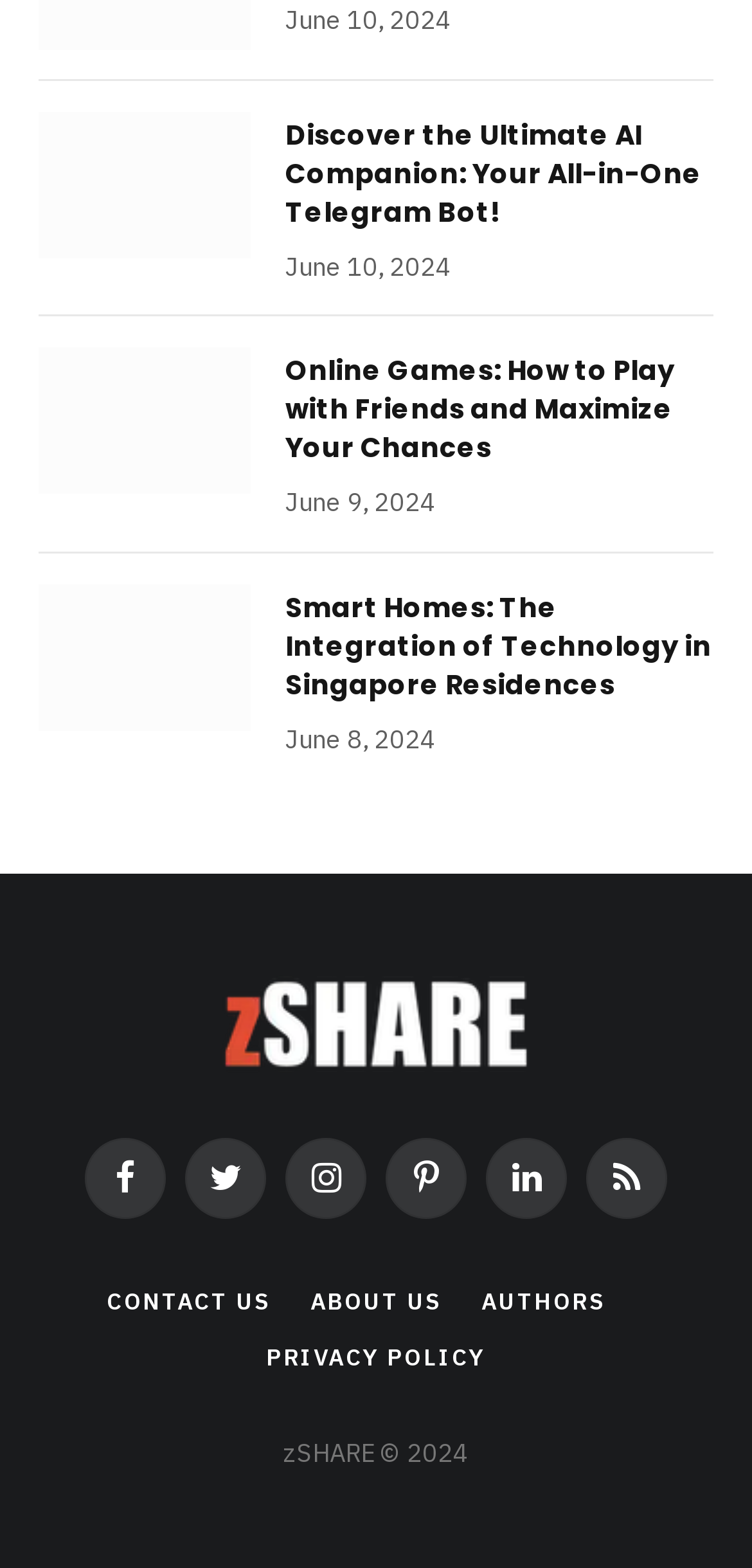How many social media links are available? Using the information from the screenshot, answer with a single word or phrase.

5